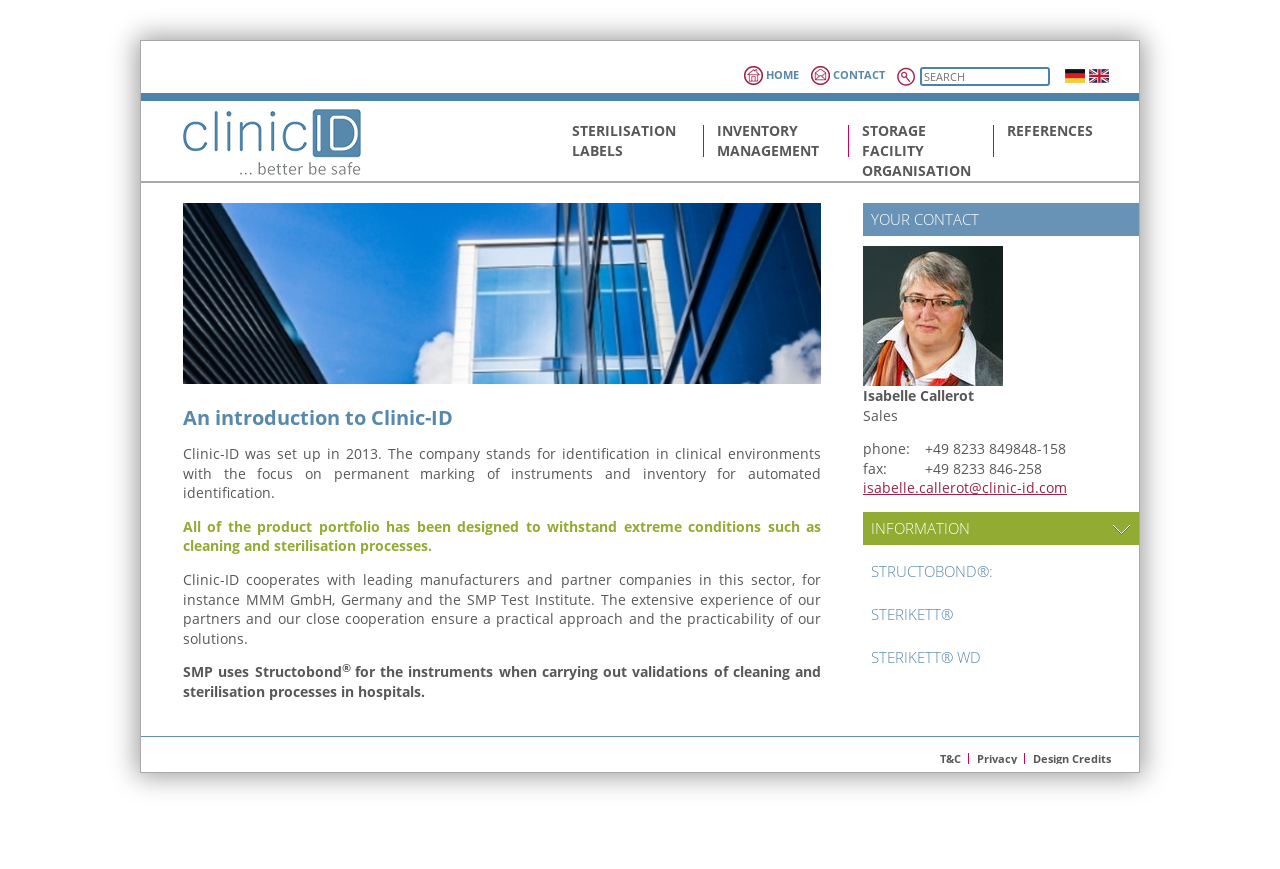Select the bounding box coordinates of the element I need to click to carry out the following instruction: "search for something".

[0.719, 0.077, 0.82, 0.099]